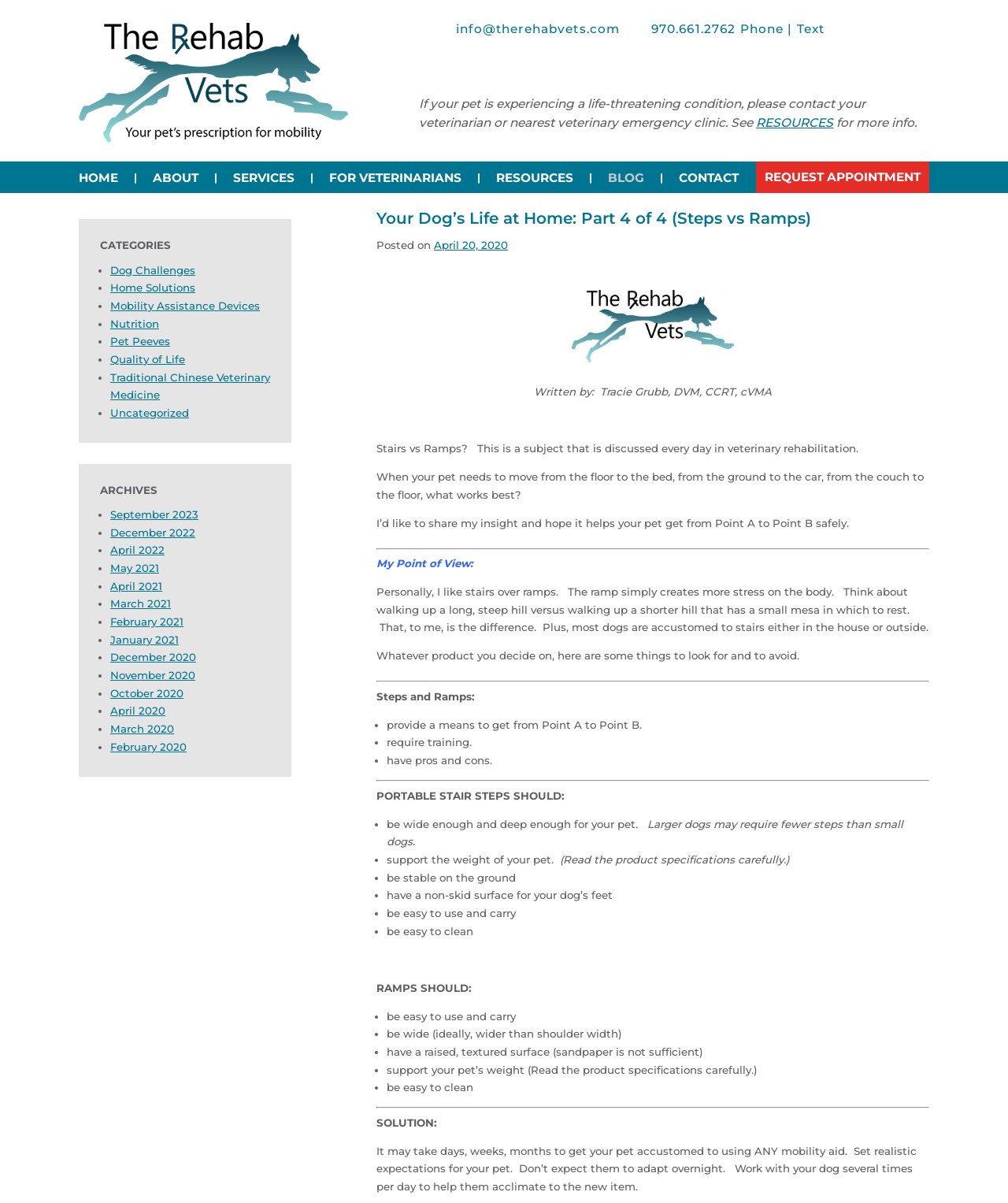Give a detailed account of the webpage's layout and content.

This webpage is about a blog post titled "Your Dog's Life at Home: Part 4 of 4 (Steps vs Ramps)" on the Rehab Vets website. At the top, there is a navigation menu with links to "HOME", "ABOUT", "SERVICES", "FOR VETERINARIANS", "RESOURCES", "BLOG", "CONTACT", and "REQUEST APPOINTMENT". Below the navigation menu, there is a heading with the title of the blog post, followed by the date "April 20, 2020" and the author's name, "Tracie Grubb, DVM, CCRT, cVMA".

The main content of the blog post is divided into sections, separated by horizontal lines. The first section discusses the topic of stairs vs ramps for dogs, with the author sharing their personal preference for stairs and explaining why. The next section lists the pros and cons of using stairs and ramps, followed by a section that provides guidelines for choosing portable stair steps and ramps.

The guidelines are presented in a list format, with bullet points and detailed descriptions of what to look for in a product. For example, portable stair steps should be wide and deep enough for the dog, support the dog's weight, and have a non-skid surface. Ramps should be easy to use and carry, wide, and have a raised, textured surface.

The final section of the blog post provides a solution to the problem of getting dogs accustomed to using mobility aids, emphasizing the importance of setting realistic expectations and working with the dog several times a day to help them acclimate.

On the right side of the page, there is a sidebar with a list of categories, including "Dog Challenges", "Home Solutions", "Mobility Assistance Devices", and "Nutrition", with links to related blog posts.